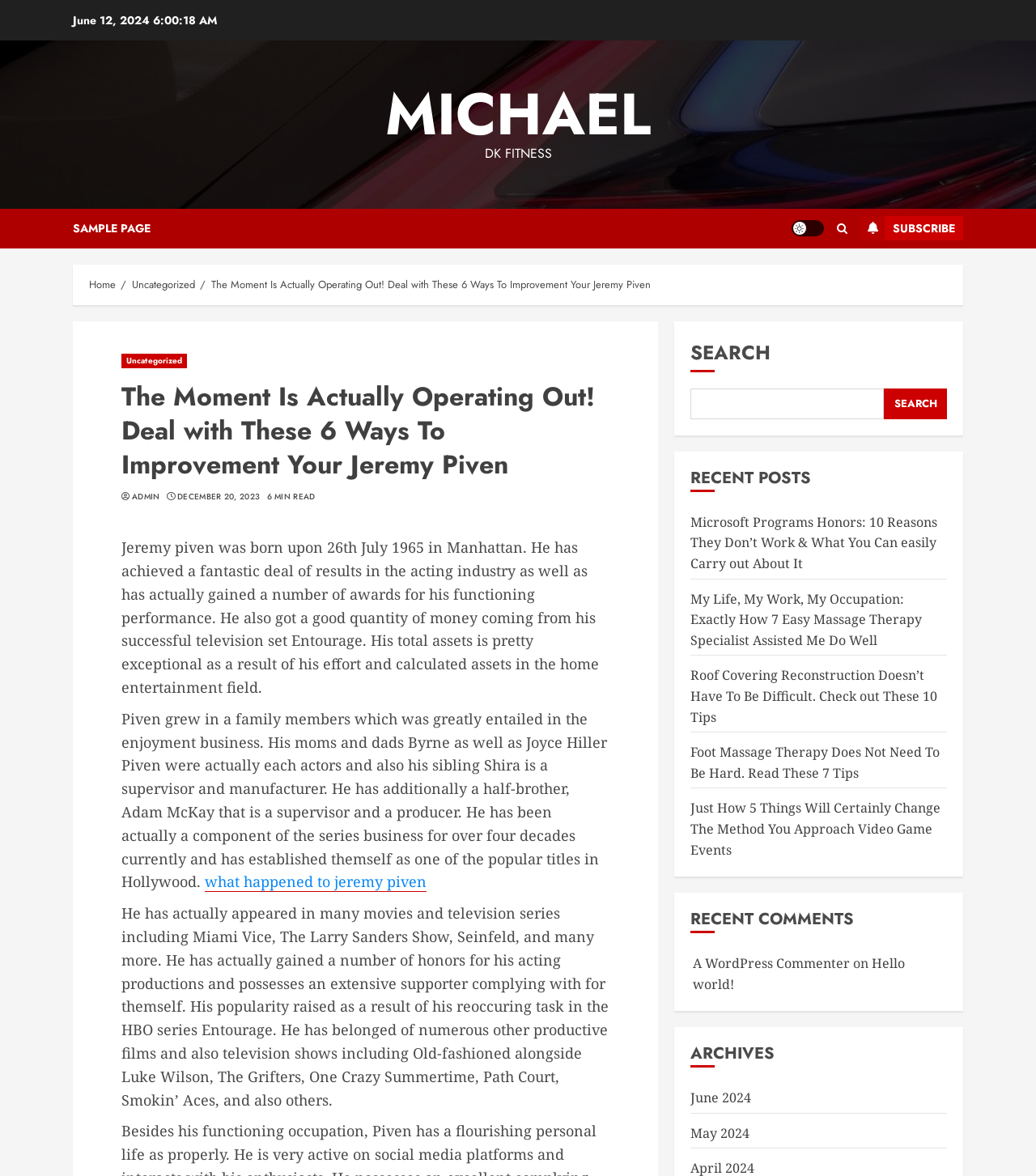Please identify the bounding box coordinates of the clickable region that I should interact with to perform the following instruction: "Go to the 'SAMPLE PAGE'". The coordinates should be expressed as four float numbers between 0 and 1, i.e., [left, top, right, bottom].

[0.07, 0.177, 0.145, 0.211]